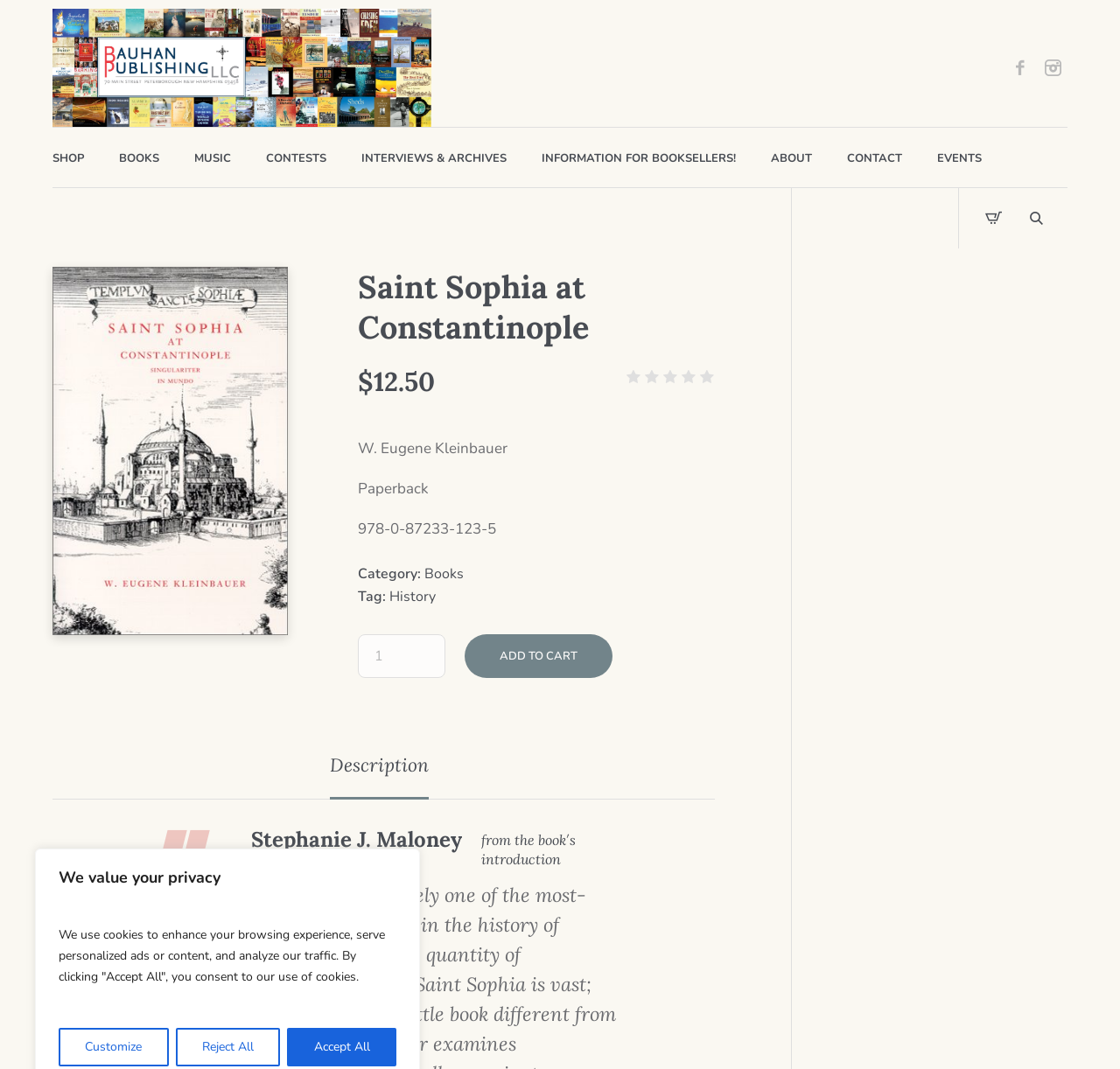Determine the bounding box coordinates of the clickable element to complete this instruction: "View the book details". Provide the coordinates in the format of four float numbers between 0 and 1, [left, top, right, bottom].

[0.319, 0.25, 0.626, 0.325]